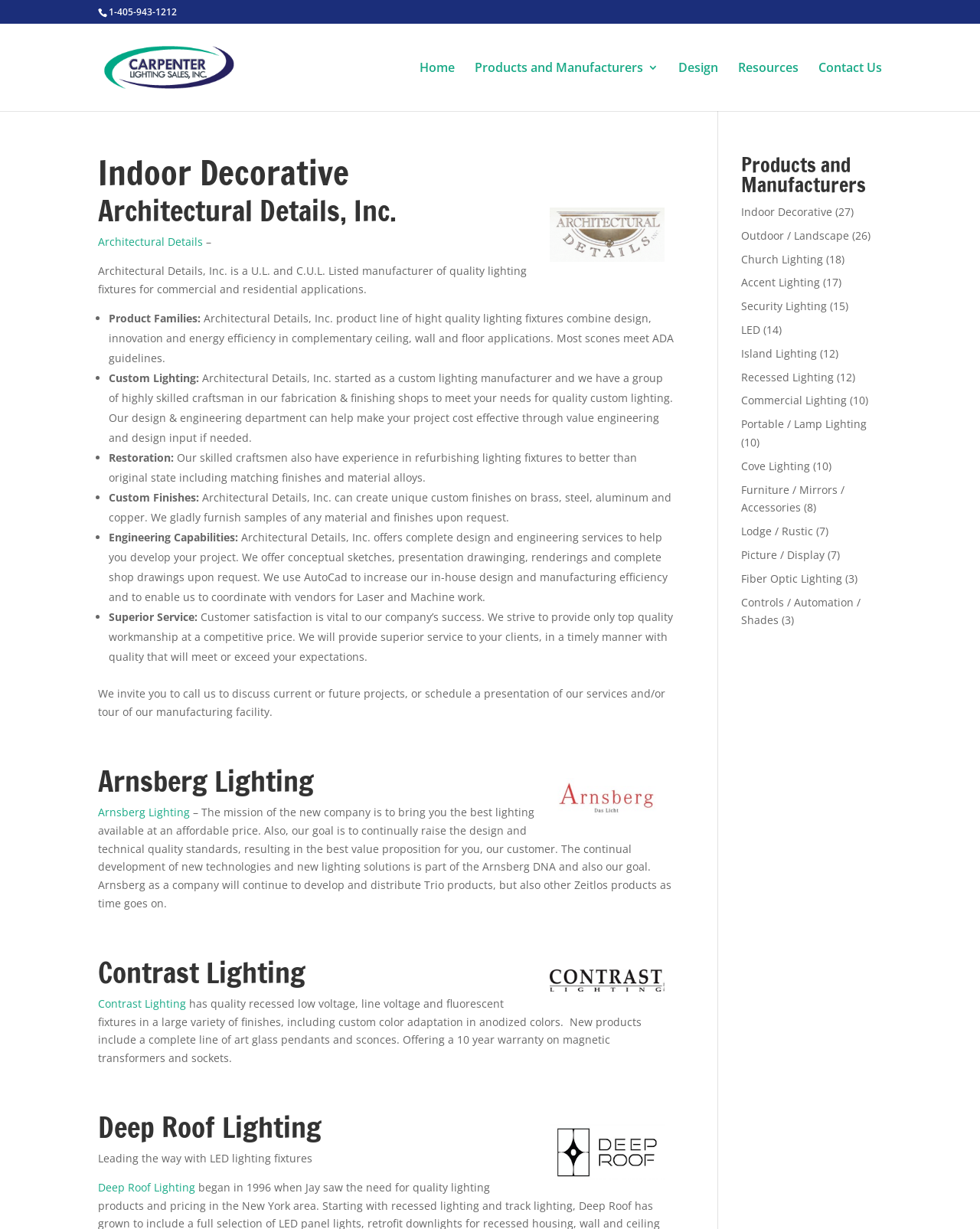Carefully examine the image and provide an in-depth answer to the question: What is the phone number on the top?

I found the phone number by looking at the top of the webpage, where I saw a static text element with the content '1-405-943-1212'.